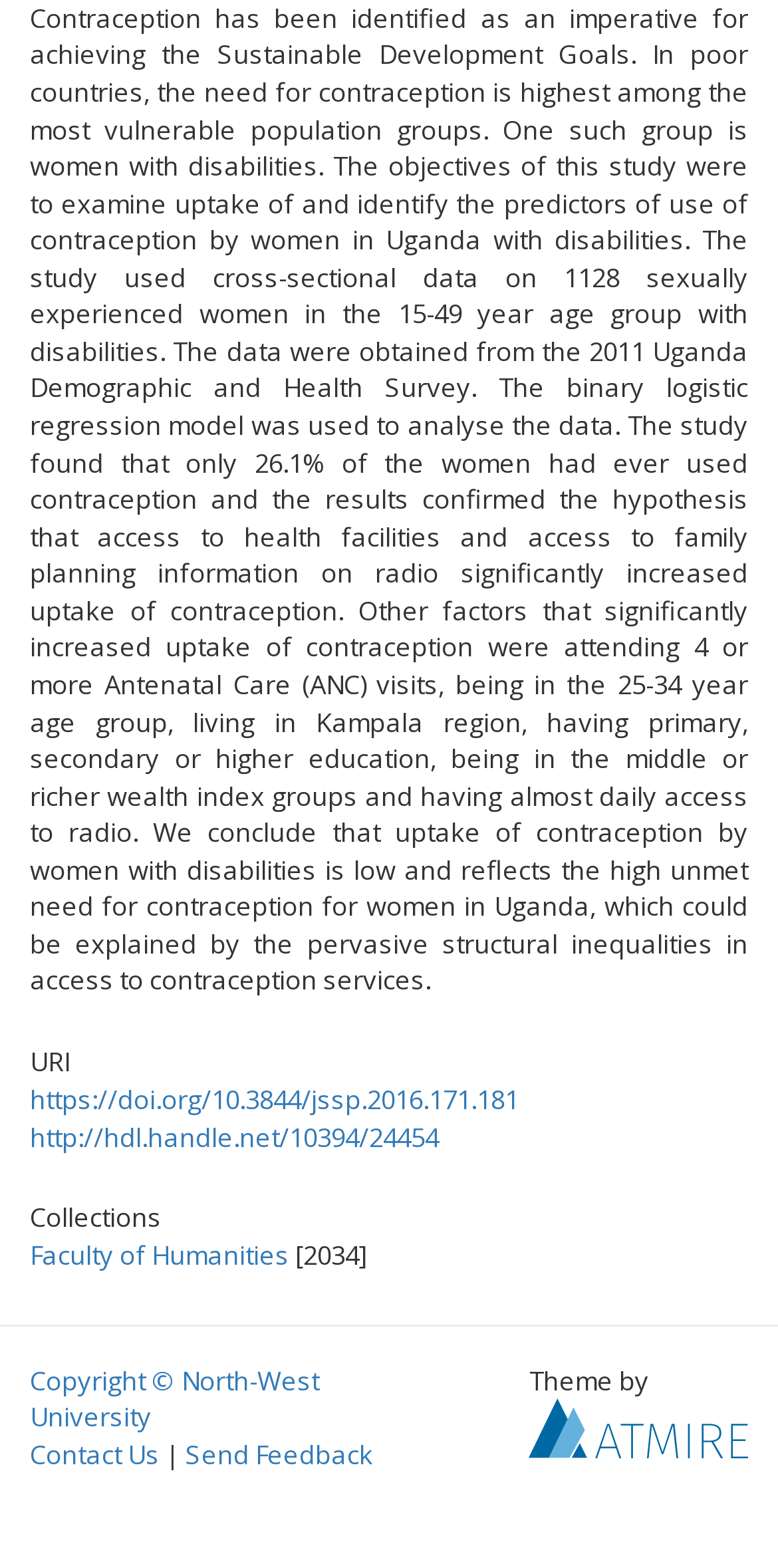Respond to the question below with a concise word or phrase:
How many static text elements are there in the footer section?

4